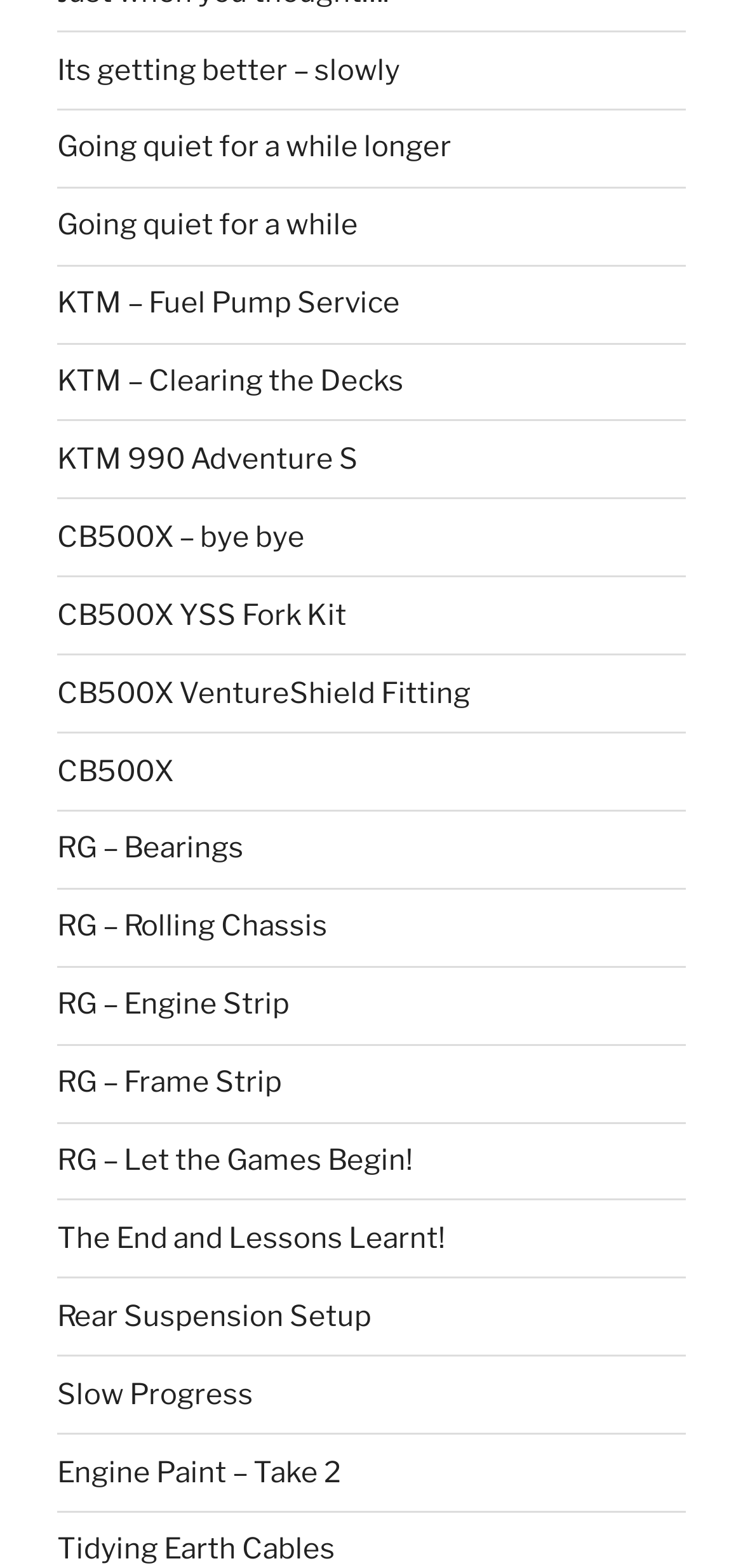Using the provided element description "CB500X VentureShield Fitting", determine the bounding box coordinates of the UI element.

[0.077, 0.431, 0.633, 0.453]